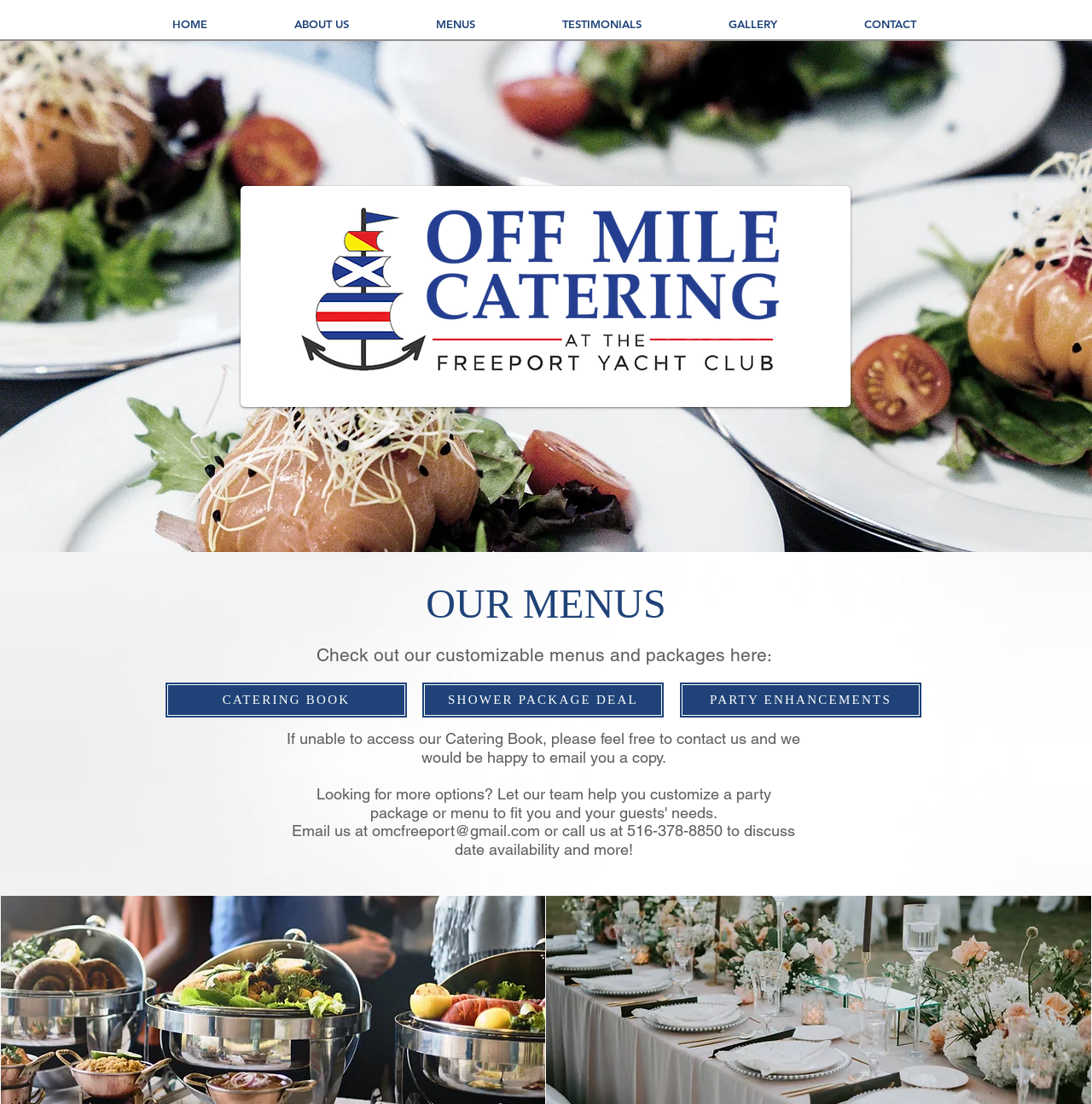Please provide a brief answer to the question using only one word or phrase: 
What is the name of the yacht club?

Freeport Yacht Club